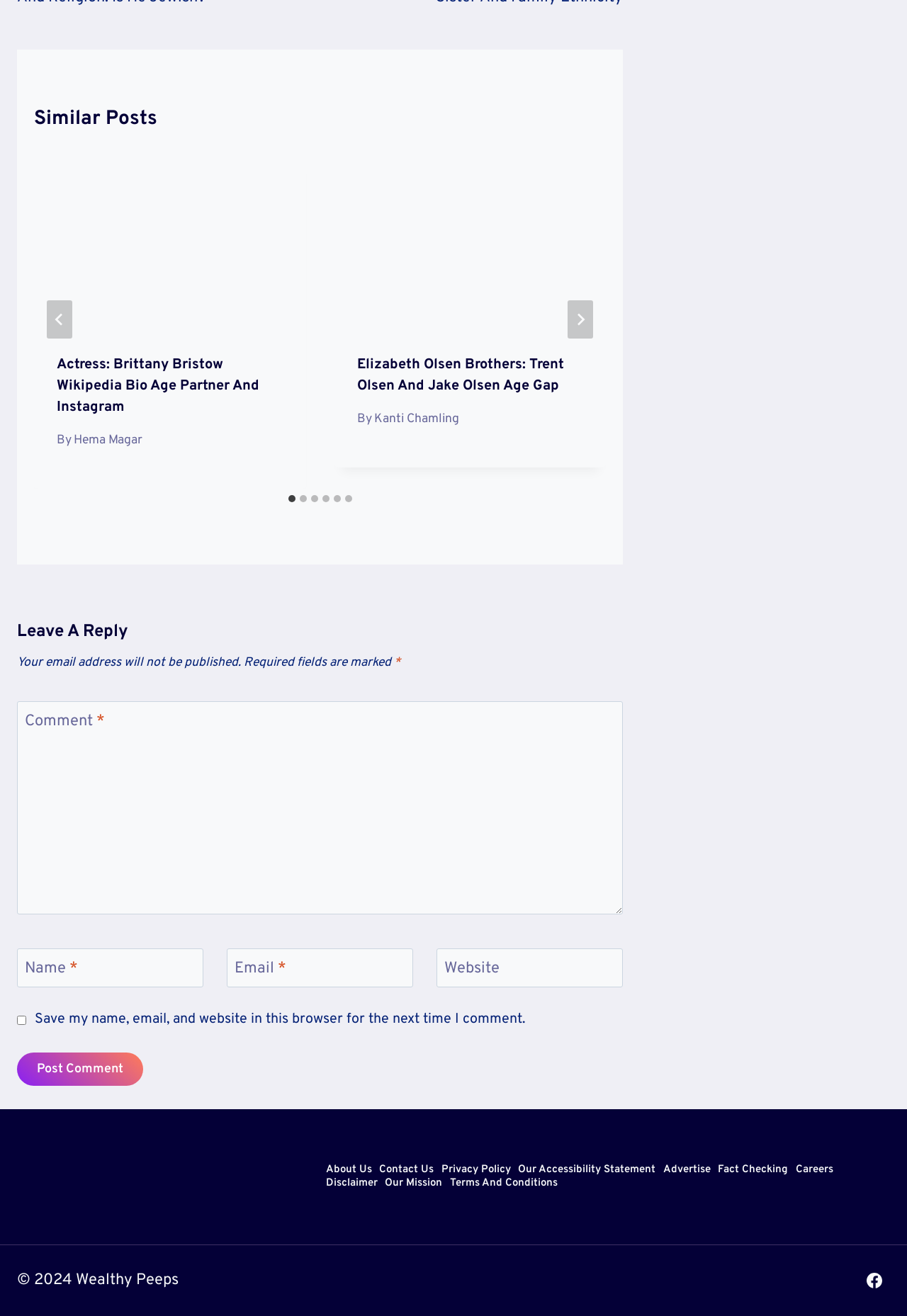Can you show the bounding box coordinates of the region to click on to complete the task described in the instruction: "Click the 'Next' button"?

[0.626, 0.228, 0.654, 0.257]